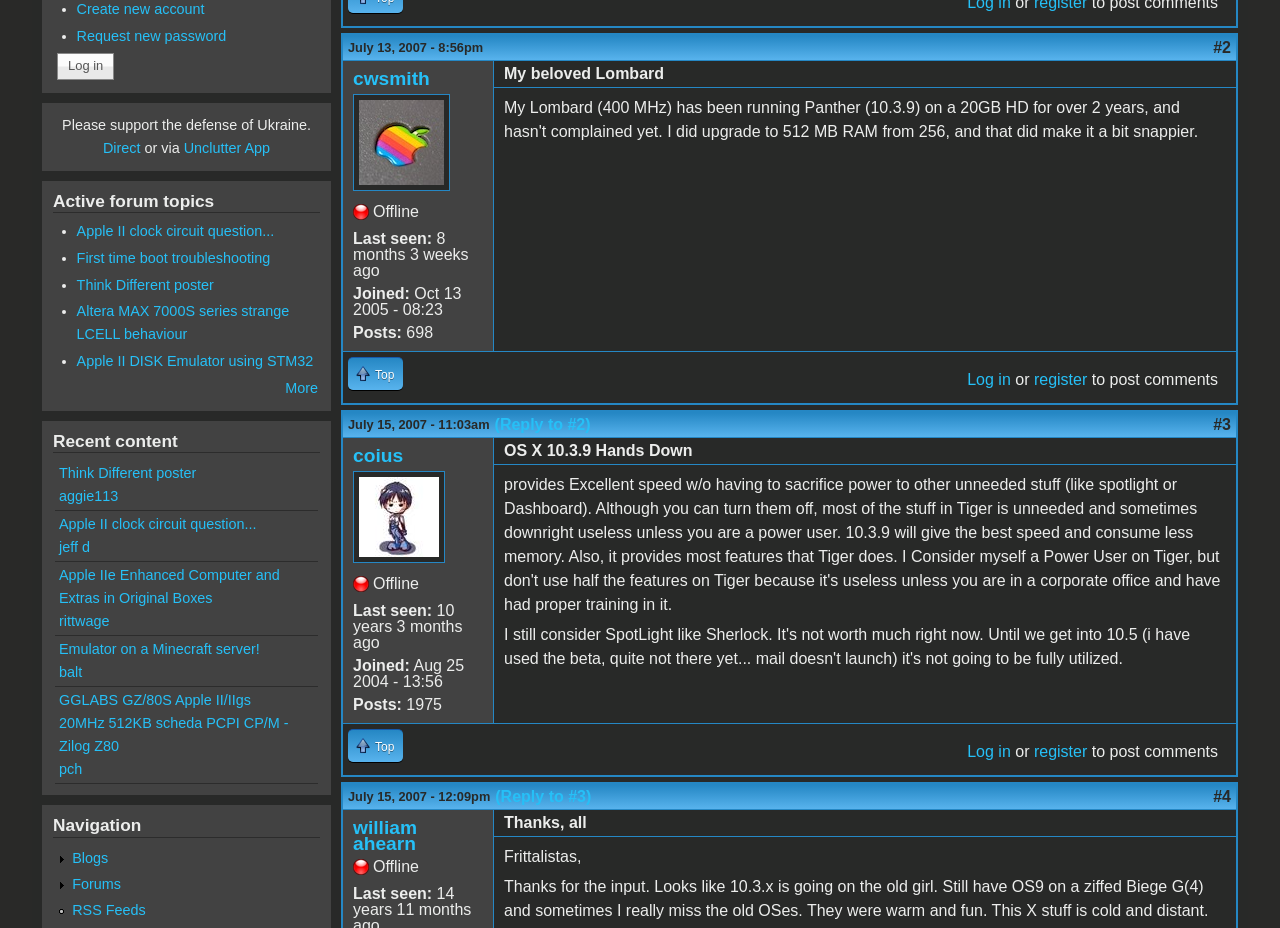Given the element description, predict the bounding box coordinates in the format (top-left x, top-left y, bottom-right x, bottom-right y), using floating point numbers between 0 and 1: Apple II clock circuit question...

[0.046, 0.556, 0.2, 0.573]